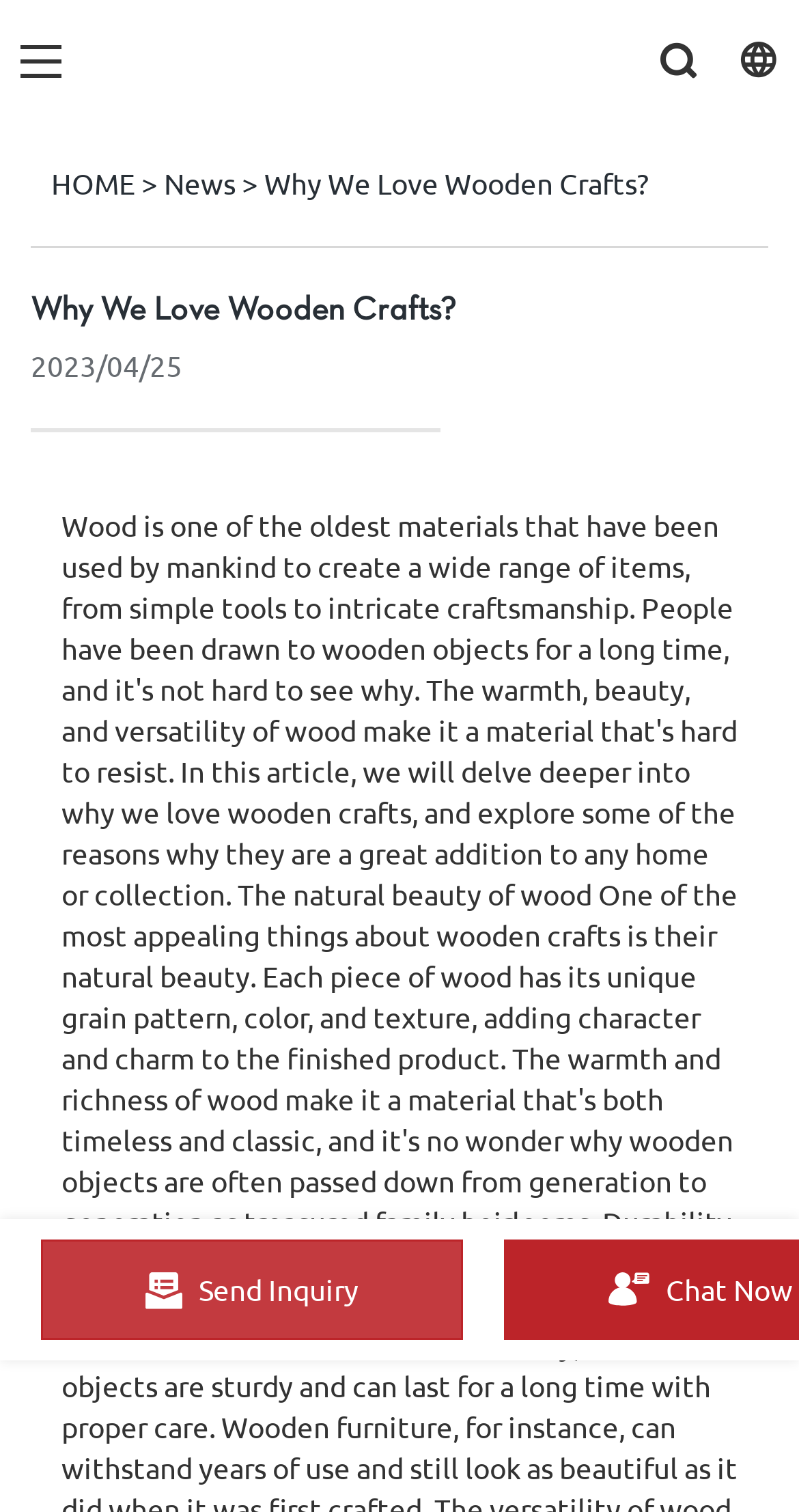How many images are there on the webpage?
Look at the image and answer the question with a single word or phrase.

4